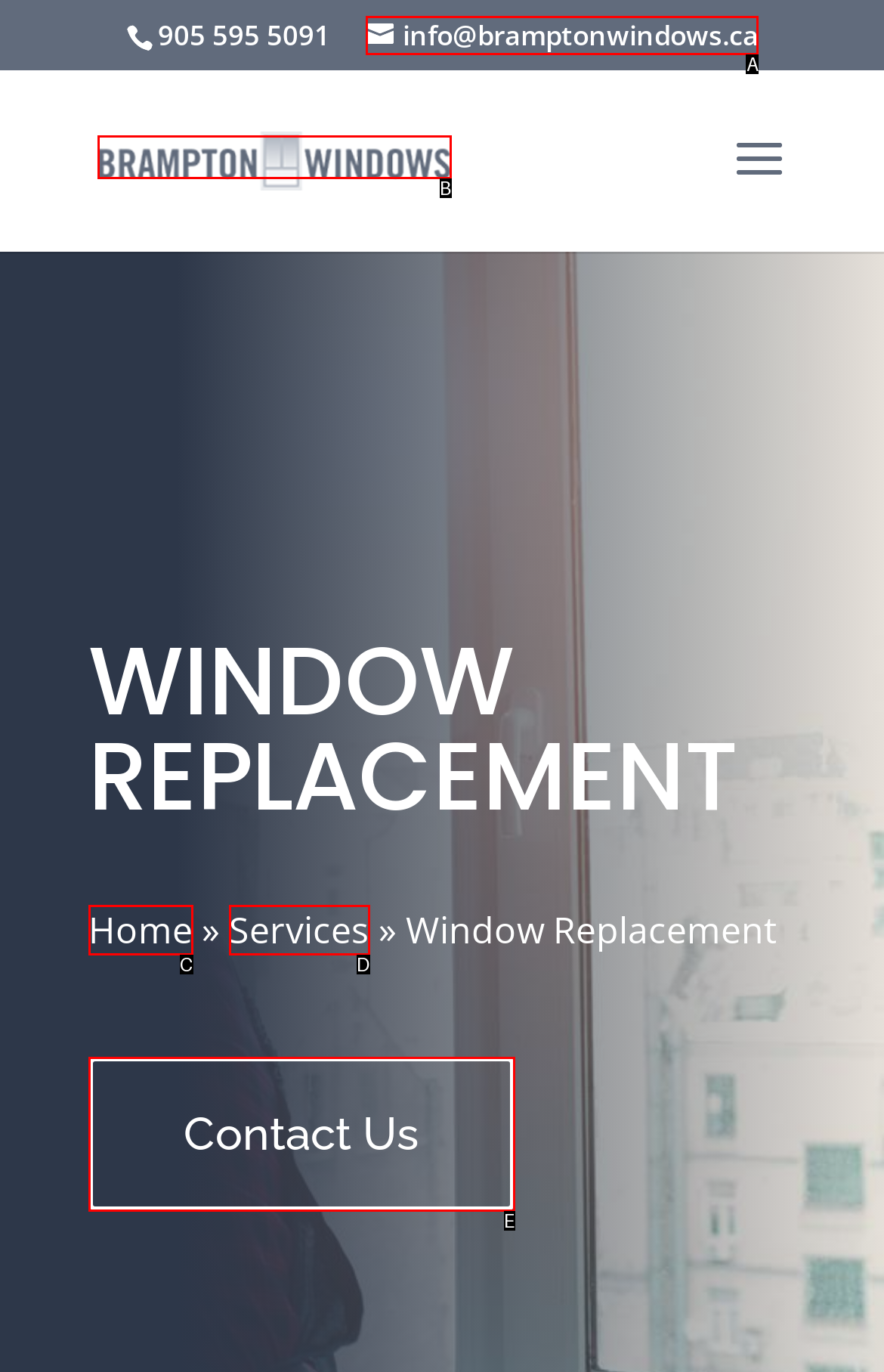Using the description: info@bramptonwindows.ca
Identify the letter of the corresponding UI element from the choices available.

A